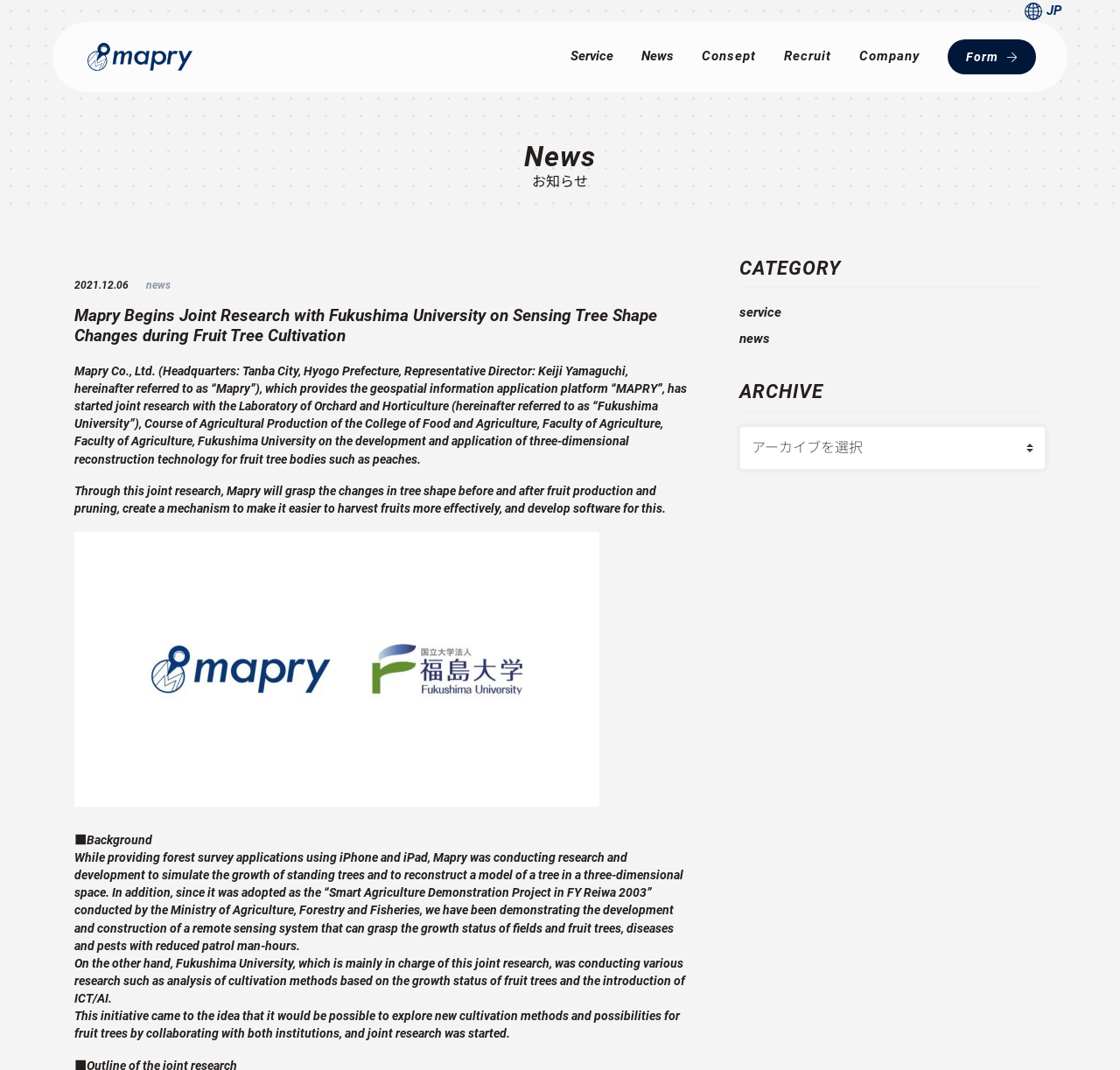What is the research topic?
Kindly give a detailed and elaborate answer to the question.

The research topic is mentioned in the heading as 'Mapry Begins Joint Research with Fukushima University on Sensing Tree Shape Changes during Fruit Tree Cultivation'